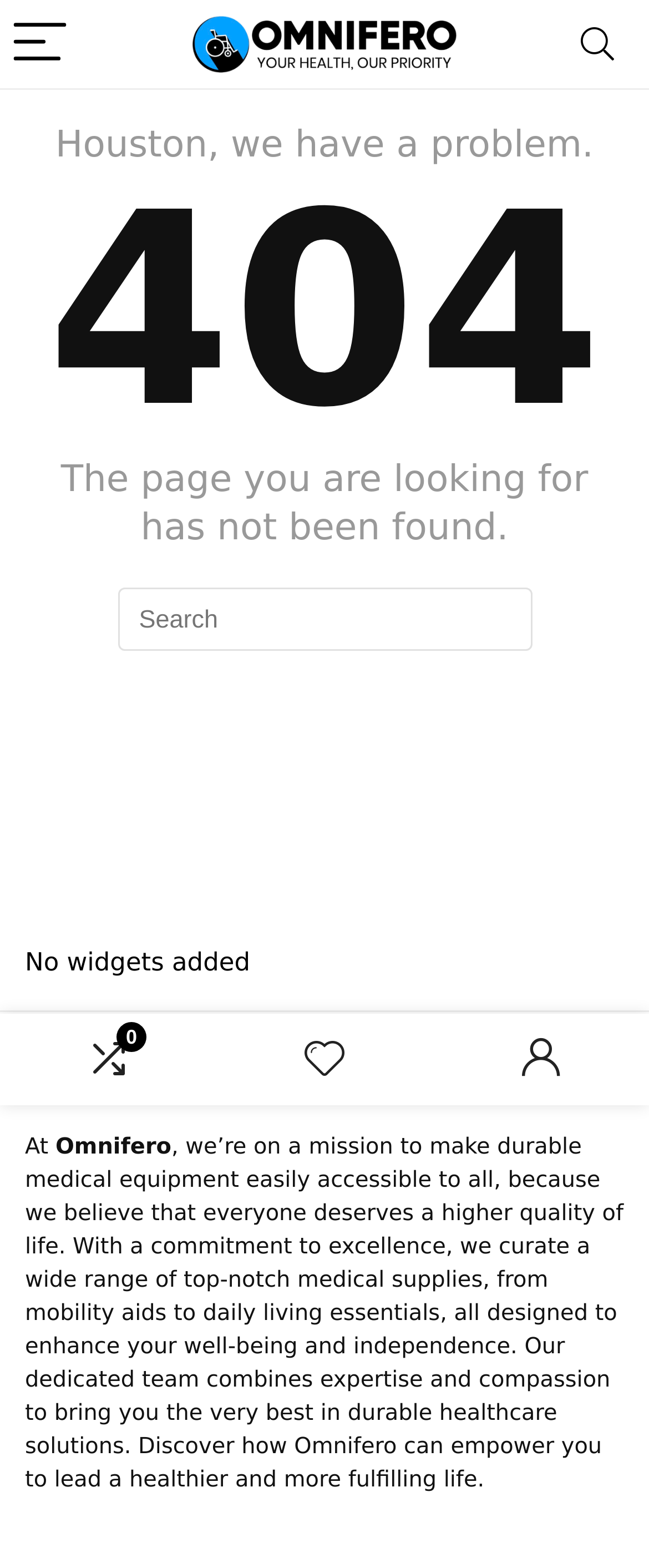What is the current page status?
Look at the image and answer with only one word or phrase.

Page not found